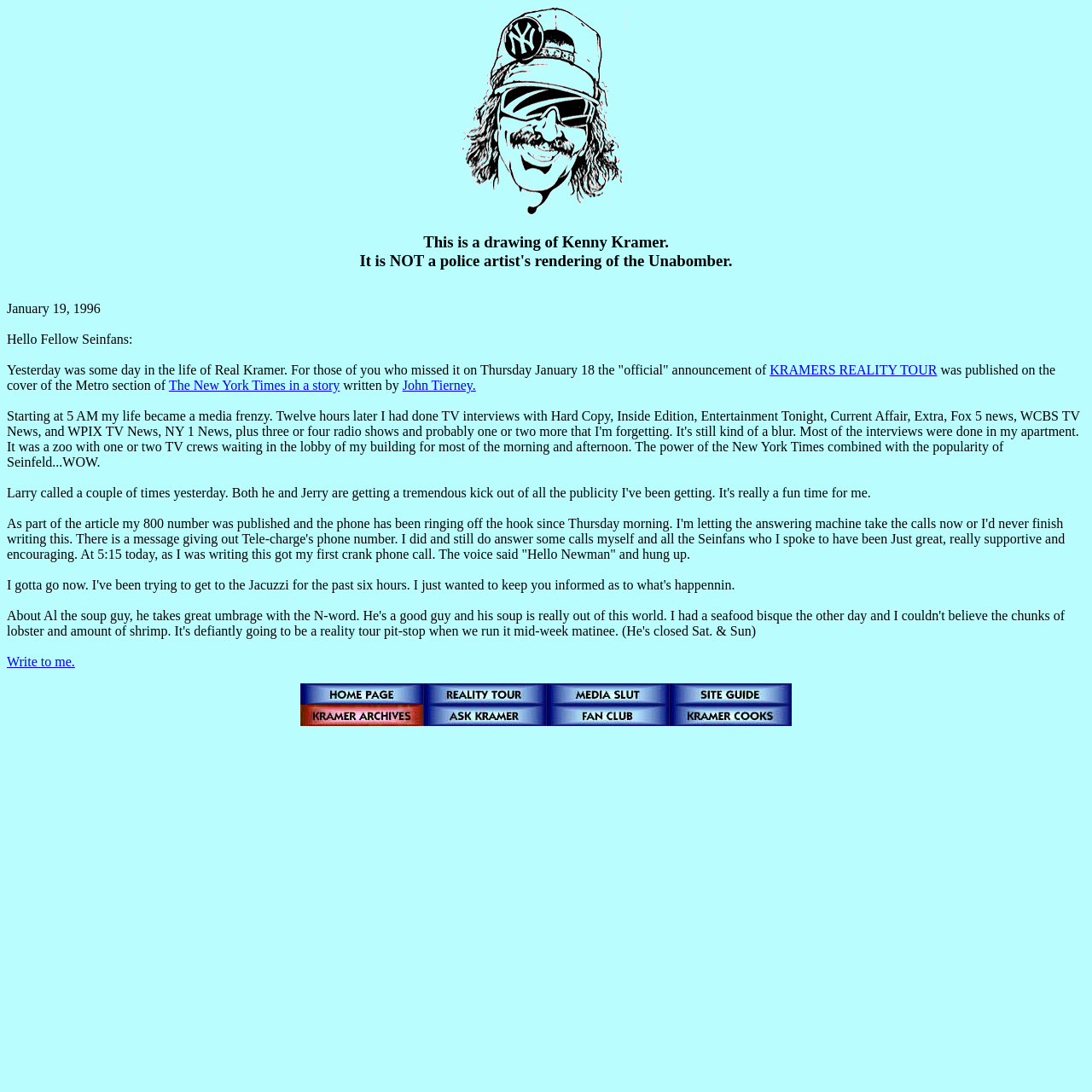Given the description of a UI element: "KRAMERS REALITY TOUR", identify the bounding box coordinates of the matching element in the webpage screenshot.

[0.705, 0.332, 0.858, 0.346]